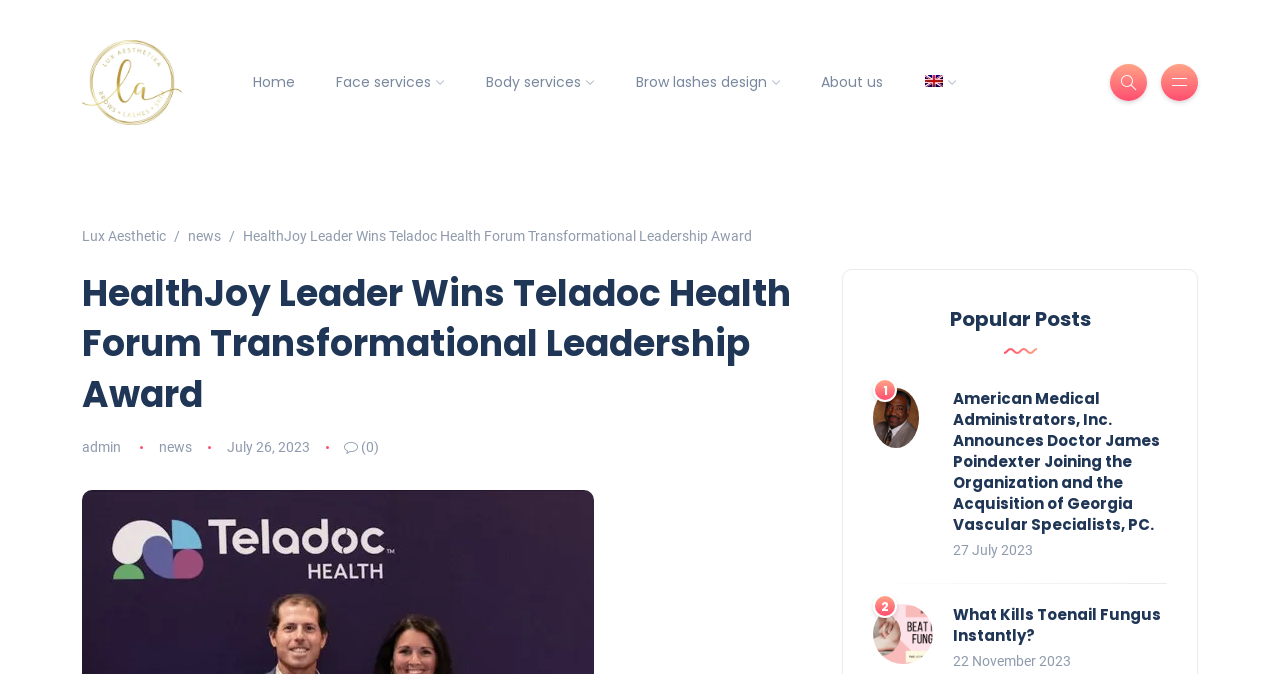Convey a detailed summary of the webpage, mentioning all key elements.

The webpage appears to be a news article or blog post from Lux Aesthetic, with a focus on the healthcare industry. At the top left of the page, there is a logo and a link to the website's homepage, accompanied by a navigation menu with links to various services, including face, body, and brow lash design services. To the right of the navigation menu, there are two buttons, likely for social media or search functions.

Below the navigation menu, there is a breadcrumb navigation section, which shows the current page's location within the website's hierarchy. The breadcrumb navigation is followed by a heading that reads "HealthJoy Leader Wins Teladoc Health Forum Transformational Leadership Award", which is likely the title of the article.

The main content of the article is located below the heading, but it is not explicitly described in the accessibility tree. However, there are several links and images scattered throughout the page, which suggest that the article may include quotes, references, or related news stories.

On the right side of the page, there is a section titled "Popular Posts", which lists several news articles or blog posts, each with a heading, a brief summary, and a link to the full article. The popular posts section includes images and dates for each article.

Overall, the webpage appears to be a news article or blog post from Lux Aesthetic, with a focus on the healthcare industry and a layout that includes navigation menus, breadcrumbs, and a popular posts section.